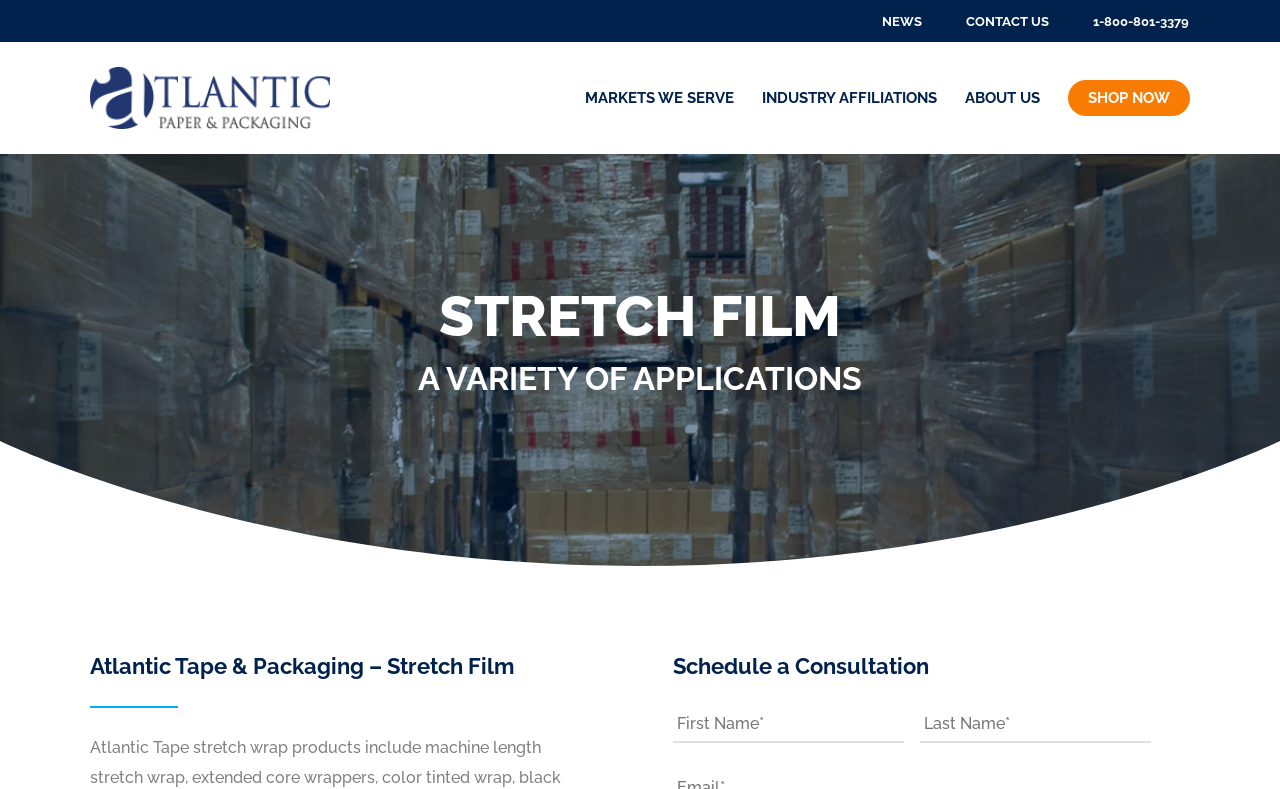What is the main topic of the webpage?
Please provide a single word or phrase as the answer based on the screenshot.

Stretch Film